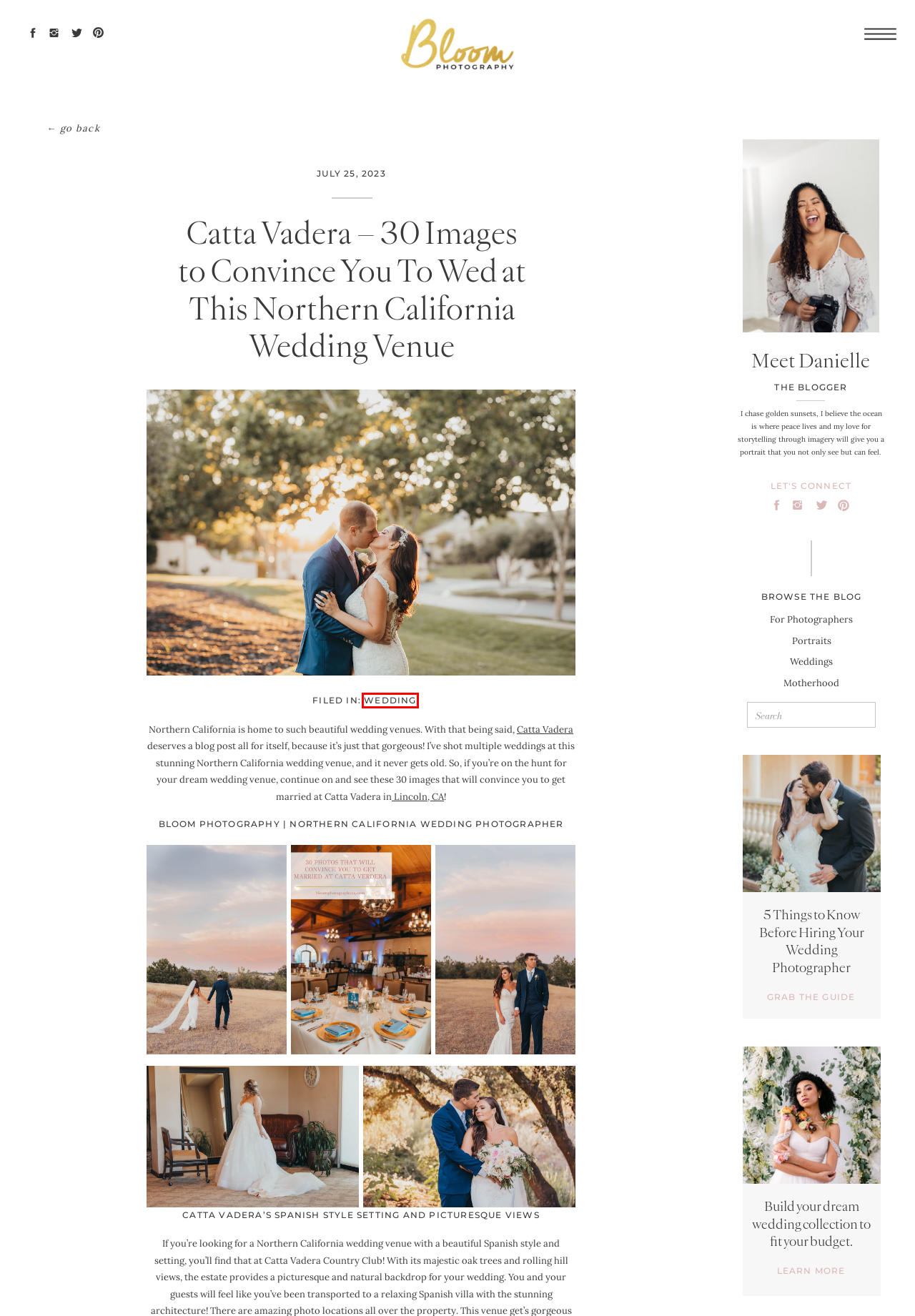You have a screenshot showing a webpage with a red bounding box highlighting an element. Choose the webpage description that best fits the new webpage after clicking the highlighted element. The descriptions are:
A. blog - The Bloom Blog
B. Create & Bloom Studios | Coaching for Wedding Photographers
C. Home - Catta Verdera Country Club
D. Wedding Archives - The Bloom Blog
E. Family Farm Photo Session in Los Altos, California - The Bloom Blog
F. City of Lincoln
G. Weddings + Banquets - Catta Verdera Country Club
H. Wedding at Wine & Roses in Lodi, California - The Bloom Blog

D